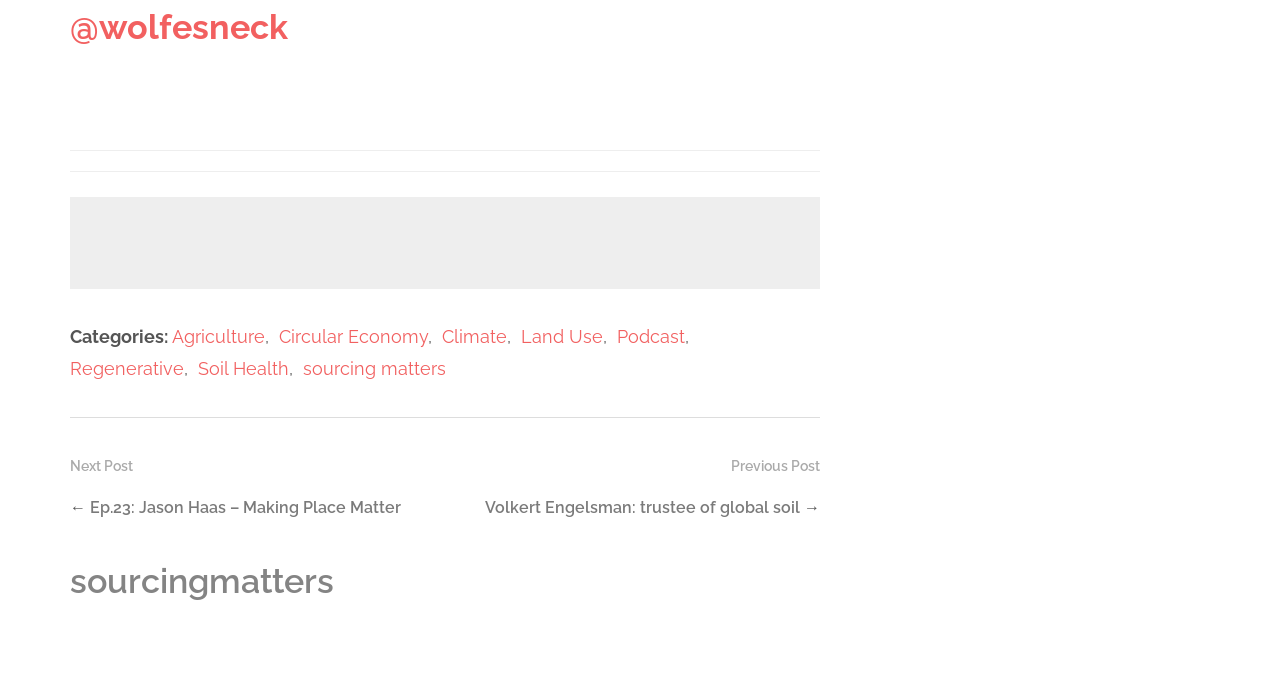Determine the bounding box coordinates for the region that must be clicked to execute the following instruction: "read the quote".

[0.055, 0.291, 0.641, 0.427]